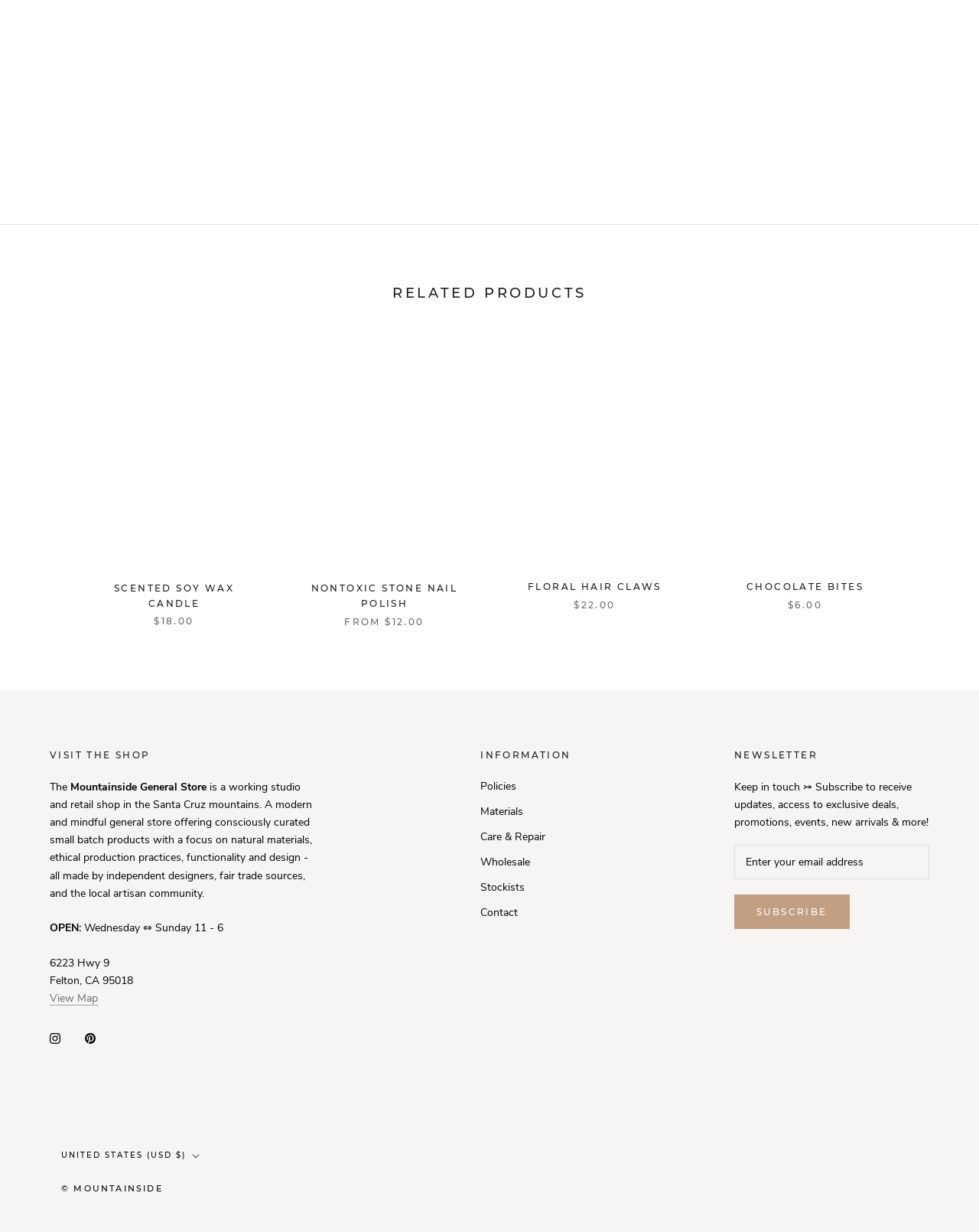Identify the bounding box for the given UI element using the description provided. Coordinates should be in the format (top-left x, top-left y, bottom-right x, bottom-right y) and must be between 0 and 1. Here is the description: Chocolate Bites

[0.762, 0.471, 0.882, 0.481]